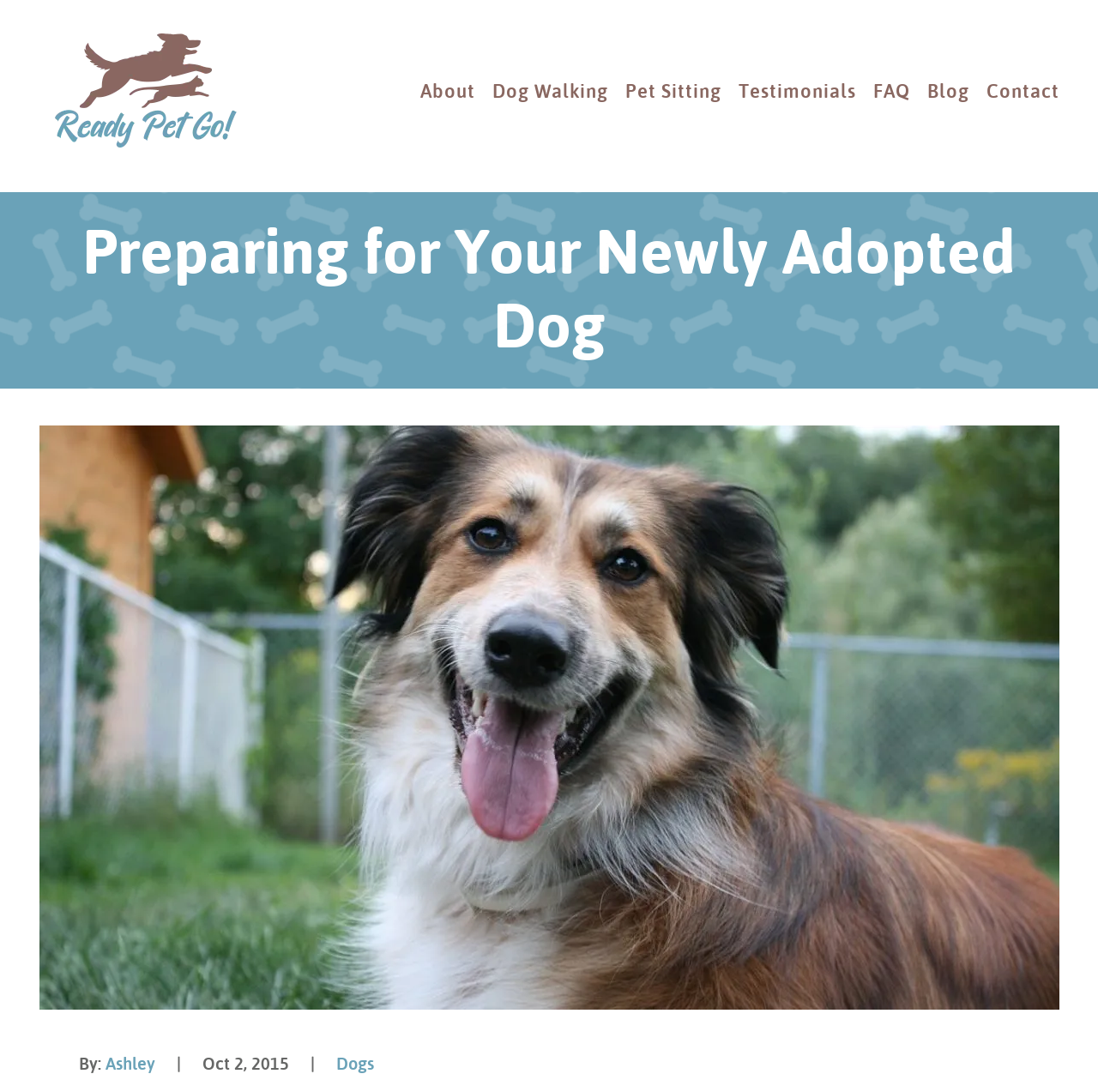Please specify the bounding box coordinates of the clickable region necessary for completing the following instruction: "read the article 'Preparing for Your Newly Adopted Dog'". The coordinates must consist of four float numbers between 0 and 1, i.e., [left, top, right, bottom].

[0.035, 0.196, 0.965, 0.331]